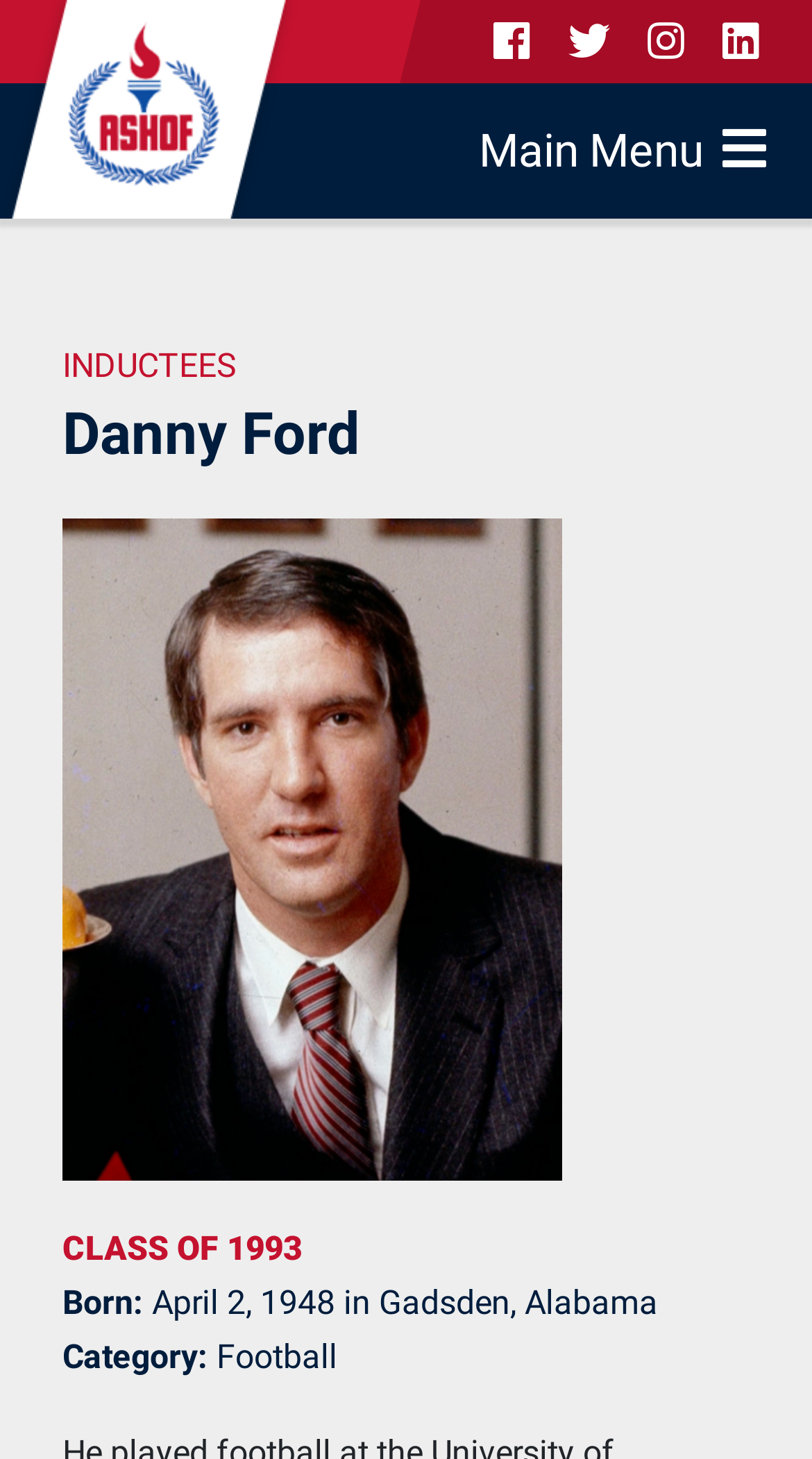What is the name of the hall of fame that Danny Ford is a part of?
Look at the image and respond with a one-word or short phrase answer.

Alabama Sports Hall of Fame